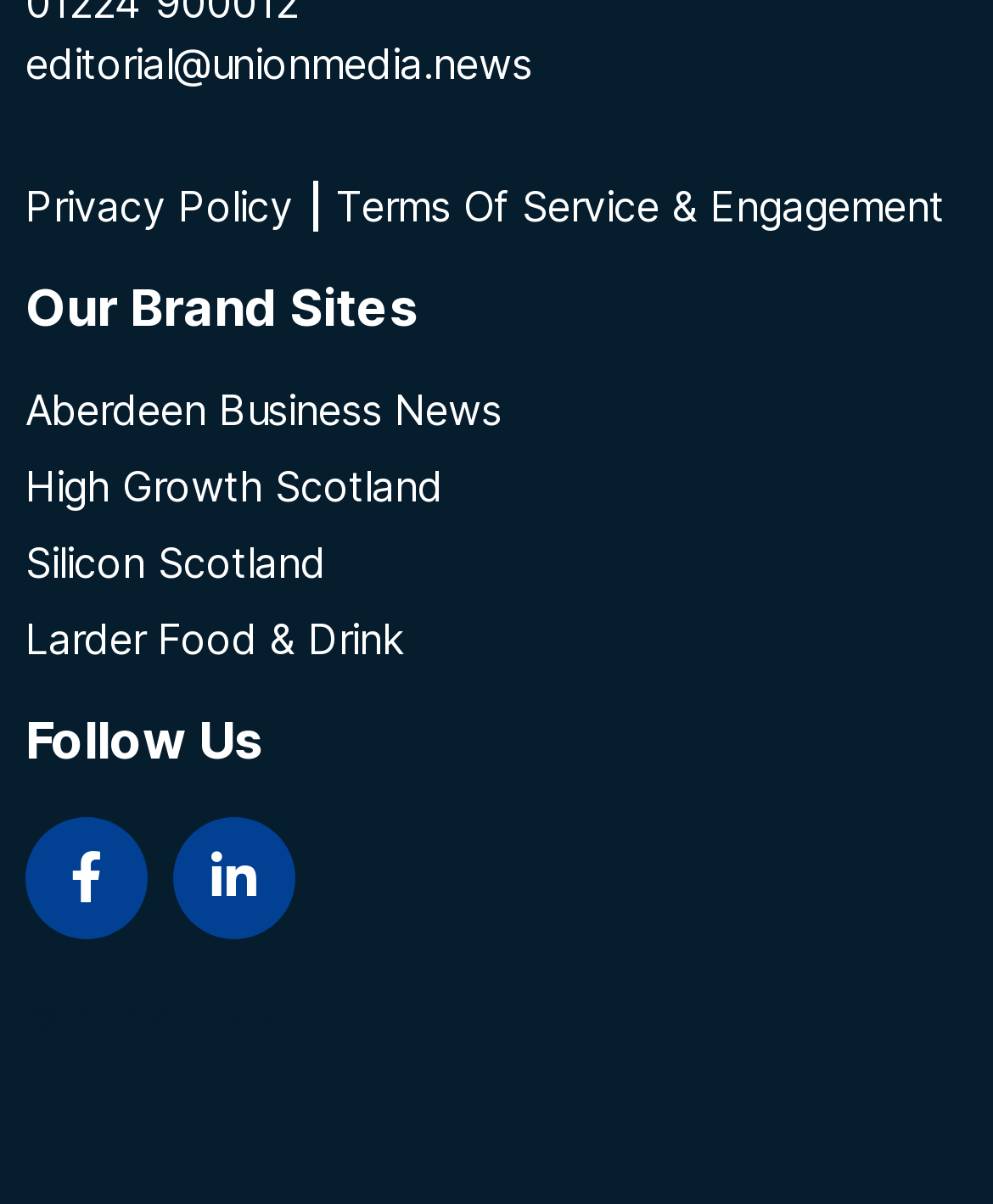Determine the bounding box coordinates for the area that should be clicked to carry out the following instruction: "Visit LinkedIn page".

[0.174, 0.679, 0.297, 0.78]